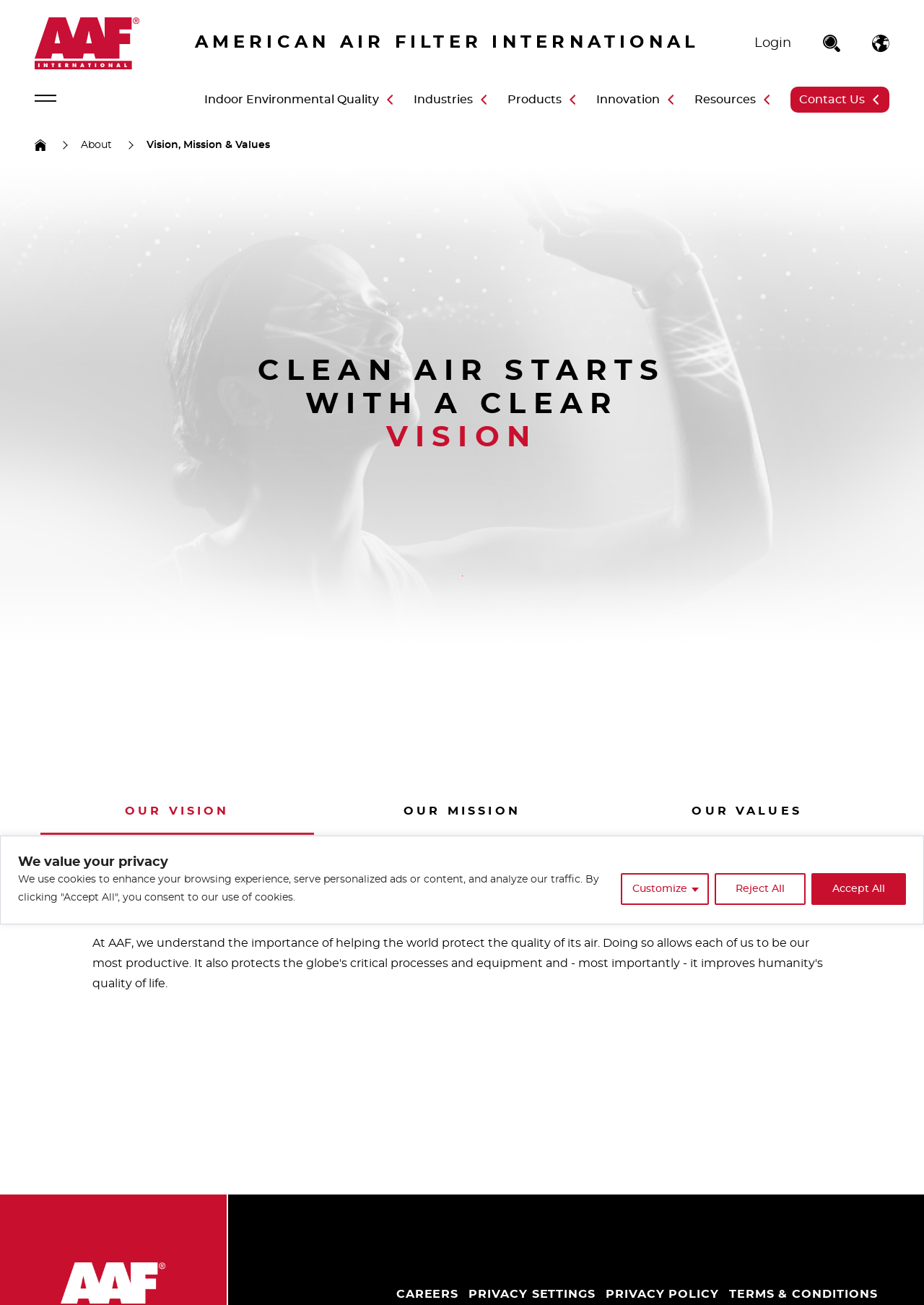Please specify the bounding box coordinates of the area that should be clicked to accomplish the following instruction: "Learn about our vision". The coordinates should consist of four float numbers between 0 and 1, i.e., [left, top, right, bottom].

[0.044, 0.613, 0.34, 0.639]